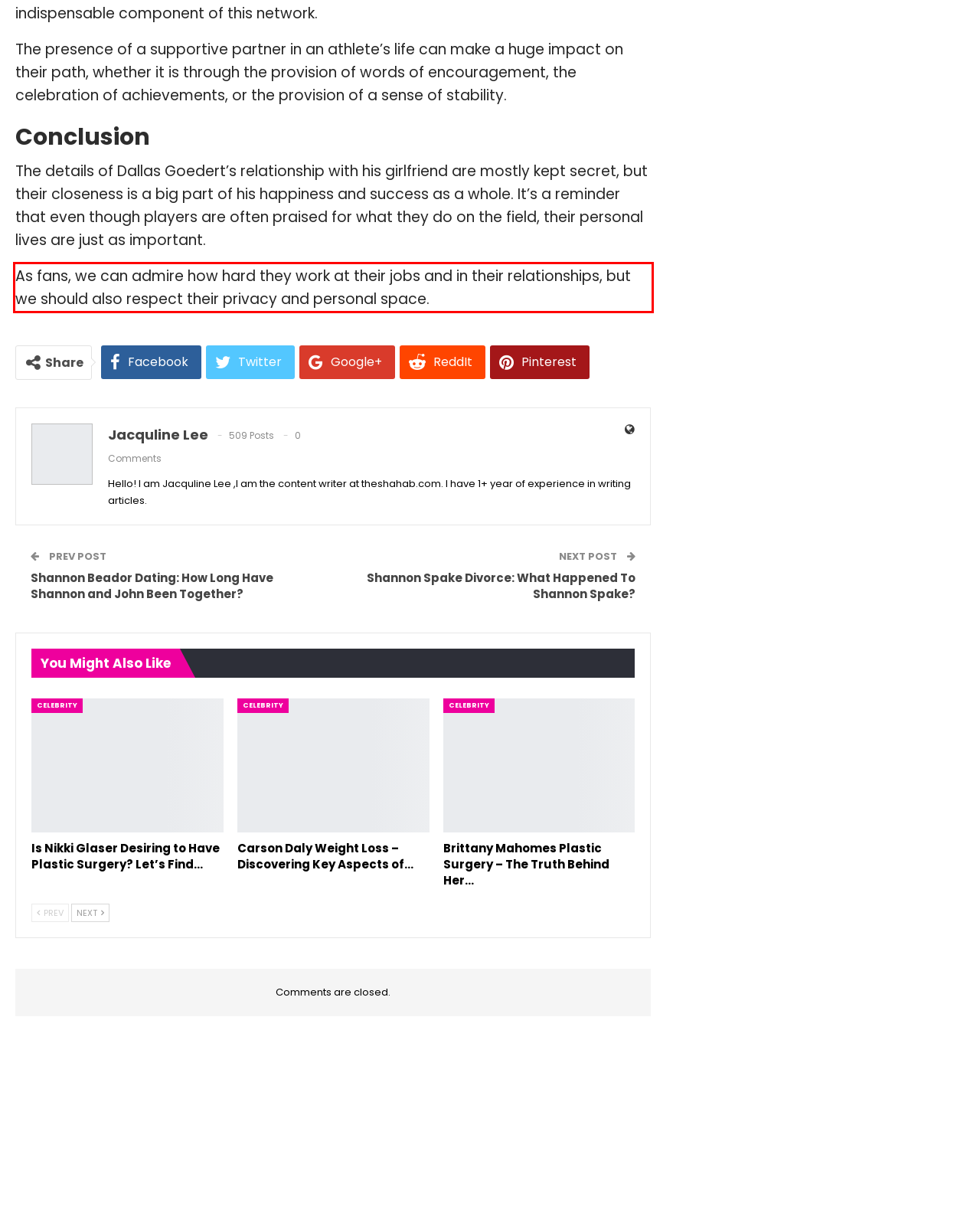Using OCR, extract the text content found within the red bounding box in the given webpage screenshot.

As fans, we can admire how hard they work at their jobs and in their relationships, but we should also respect their privacy and personal space.